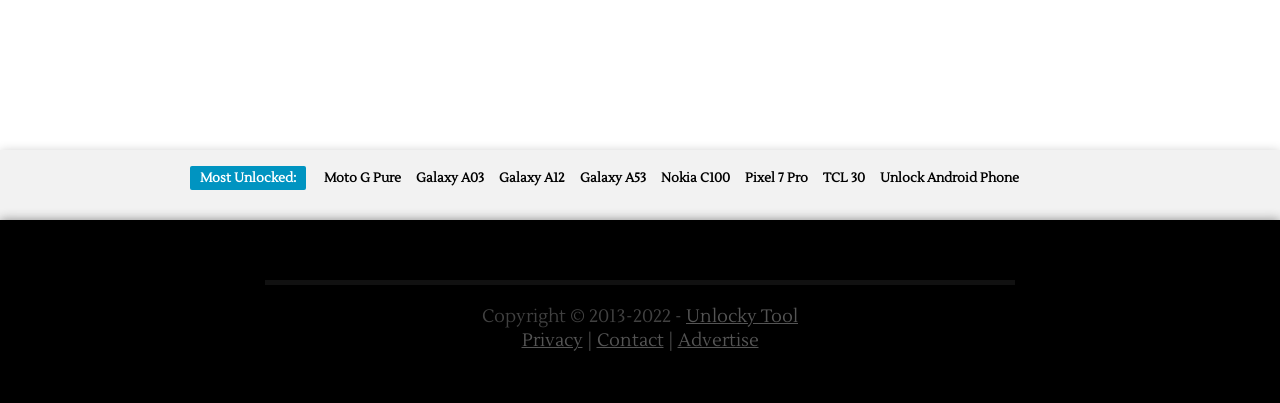Please specify the bounding box coordinates of the clickable section necessary to execute the following command: "Go to Unlocky Tool".

[0.536, 0.757, 0.623, 0.814]